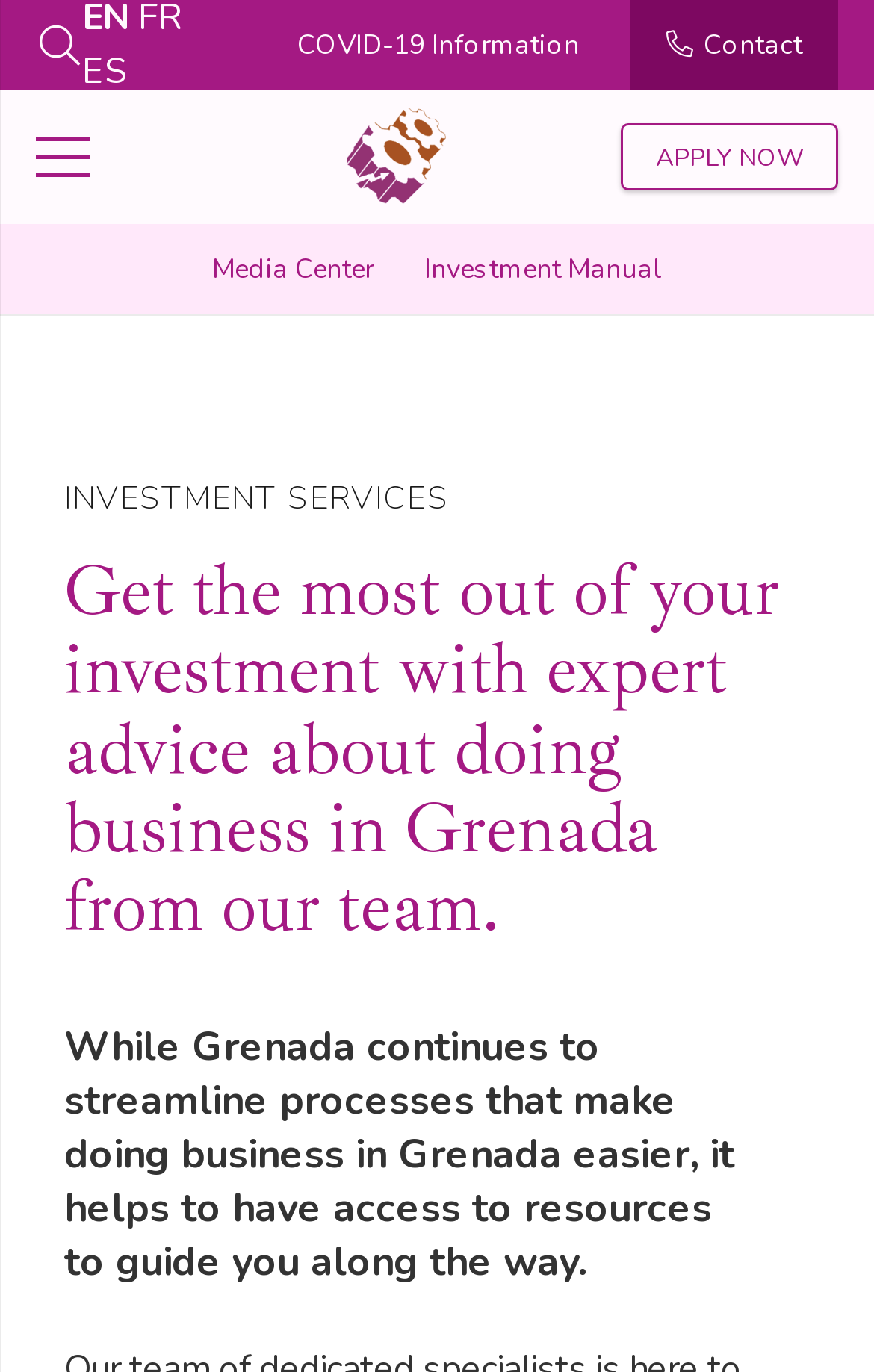Determine the bounding box coordinates of the clickable region to follow the instruction: "Read current issue".

None